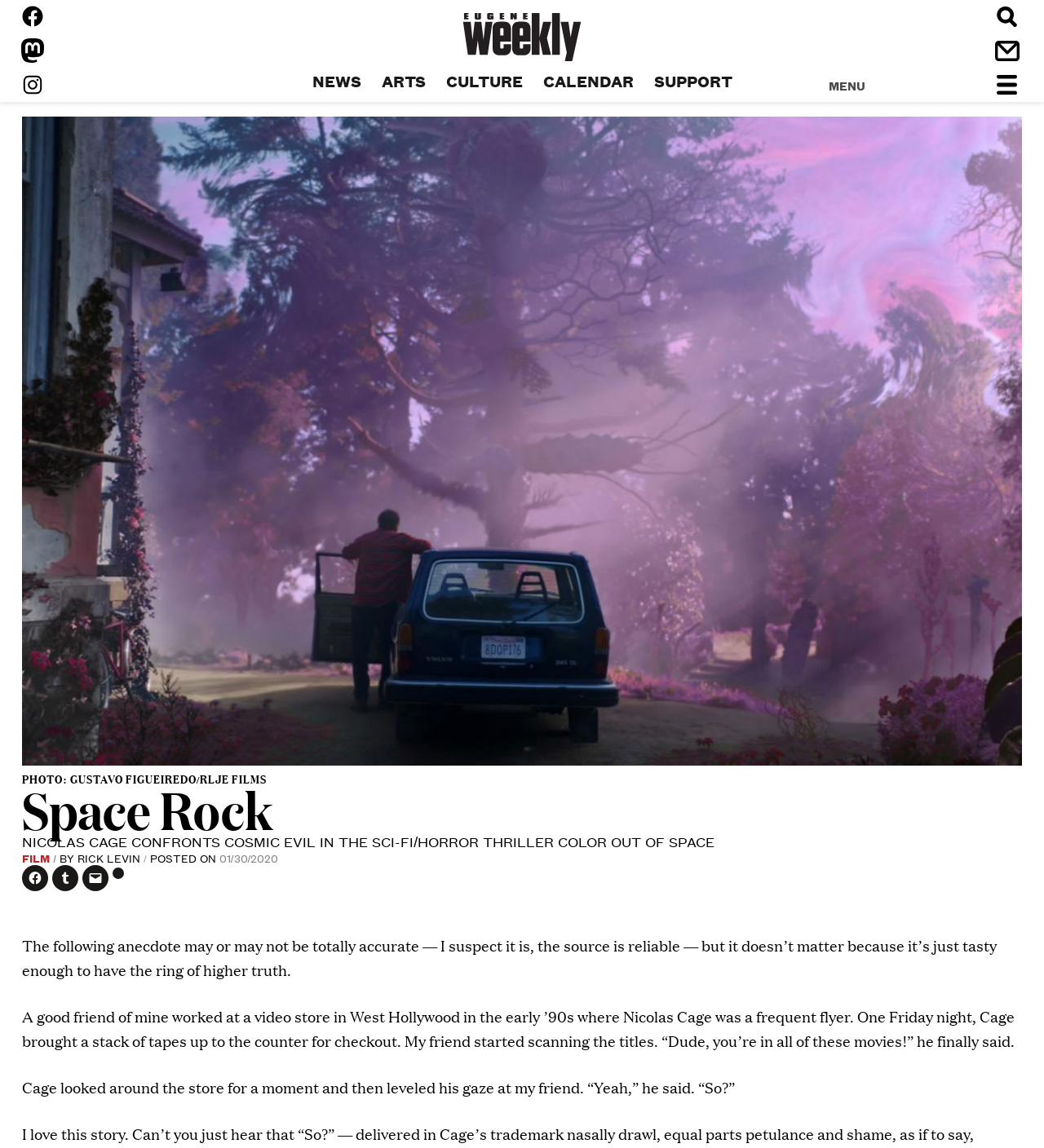Please identify the bounding box coordinates of the area that needs to be clicked to follow this instruction: "Contact us".

[0.788, 0.03, 0.98, 0.059]